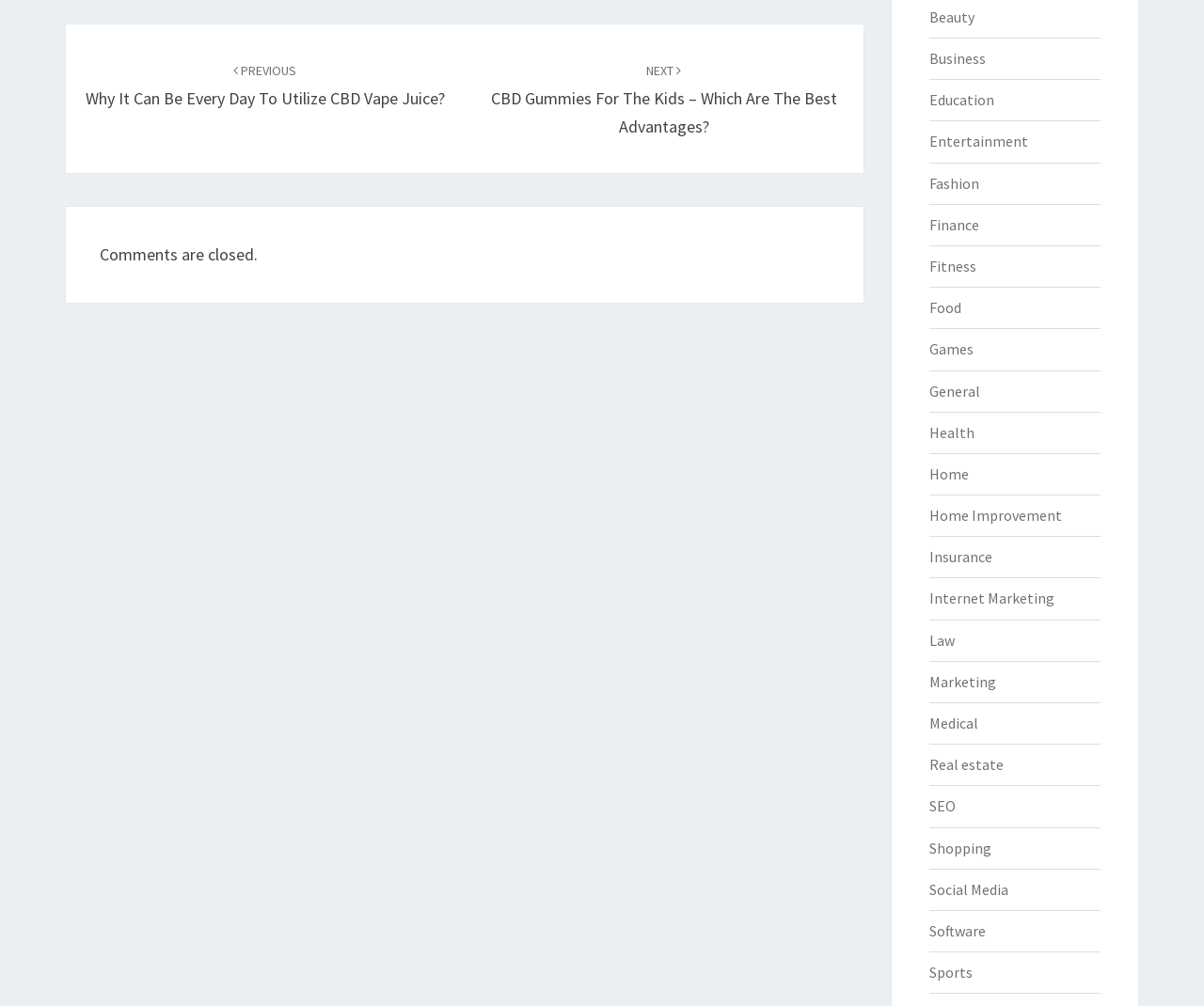What is the next article about?
Use the image to answer the question with a single word or phrase.

CBD Gummies For The Kids